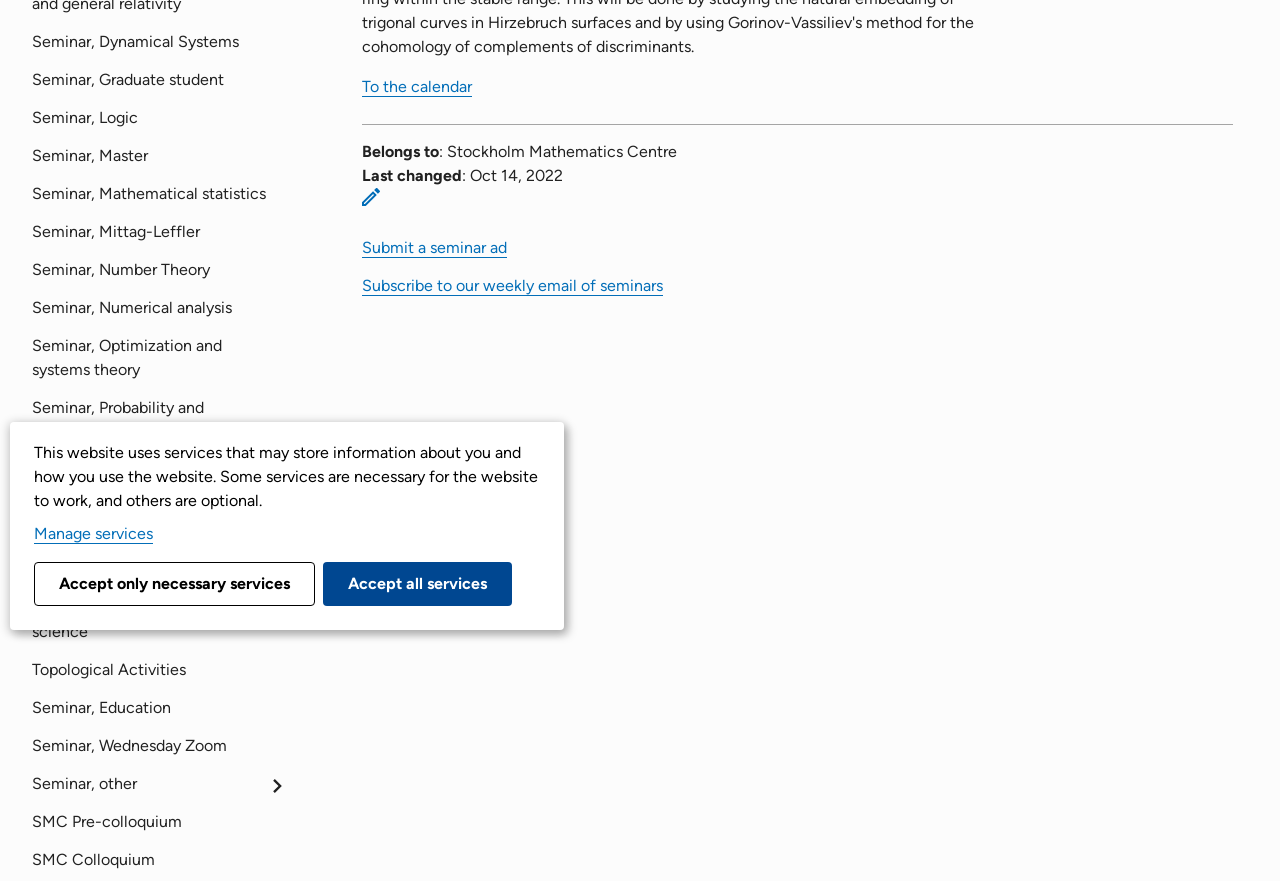Find the bounding box coordinates for the HTML element described in this sentence: "Seminar, Numerical analysis". Provide the coordinates as four float numbers between 0 and 1, in the format [left, top, right, bottom].

[0.025, 0.327, 0.22, 0.371]